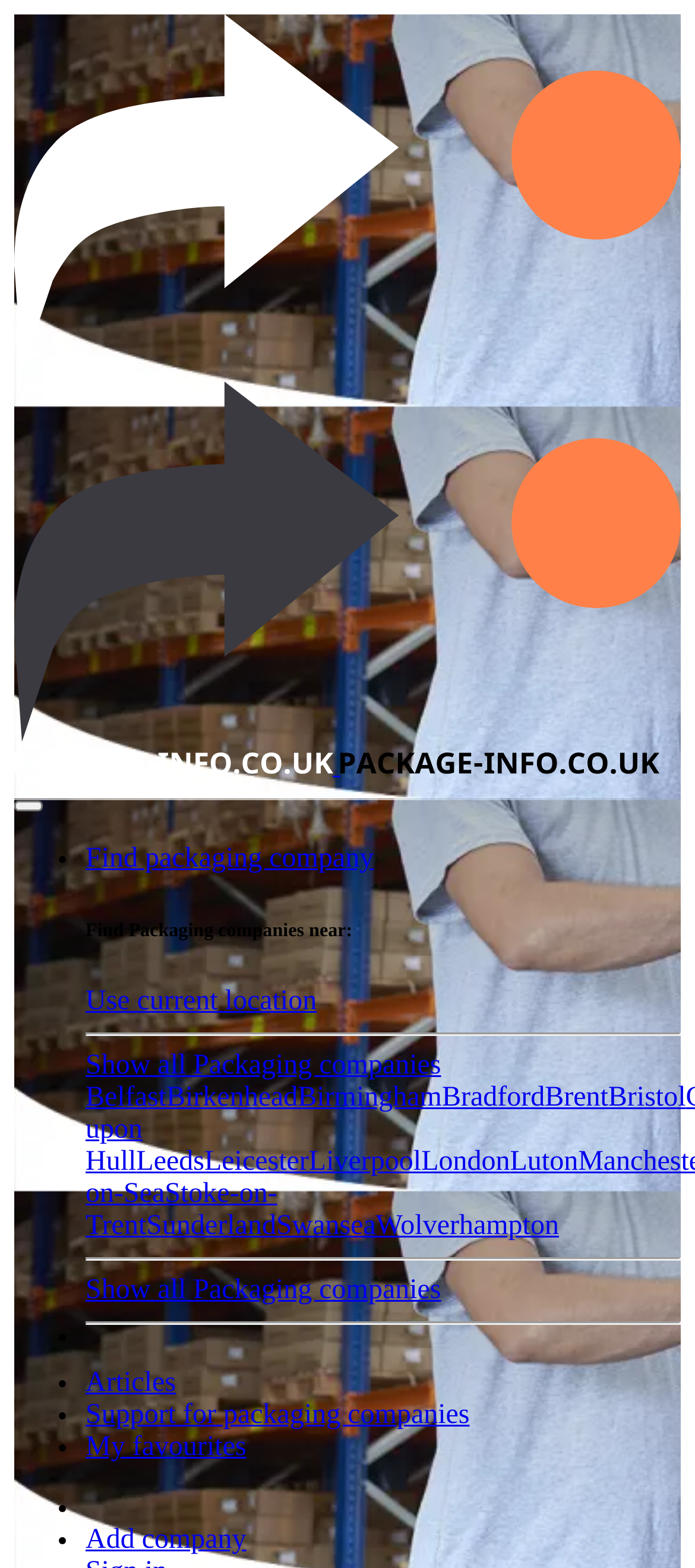Provide the bounding box coordinates of the UI element that matches the description: "Birmingham".

[0.428, 0.69, 0.636, 0.709]